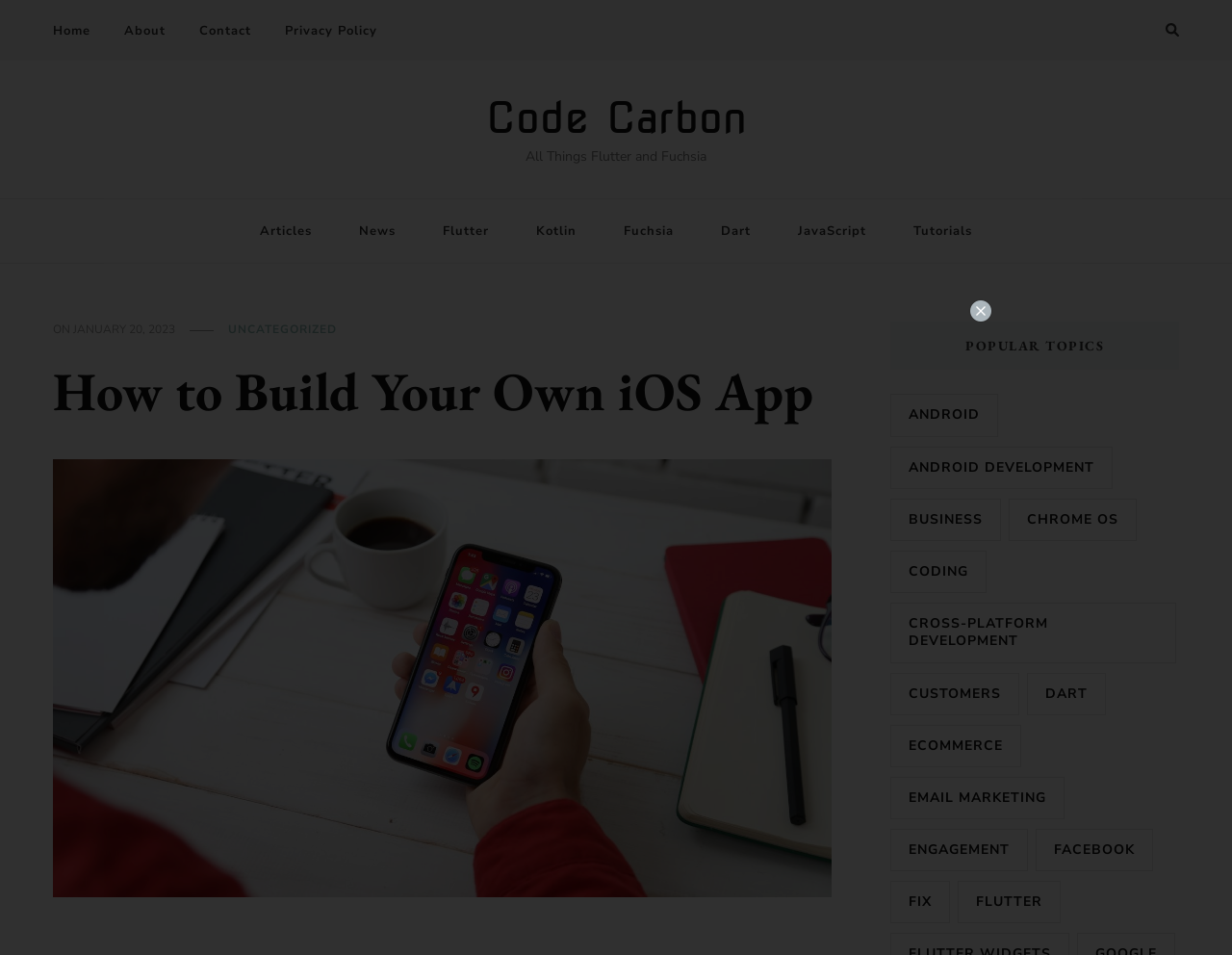Can you find and provide the title of the webpage?

How to Build Your Own iOS App